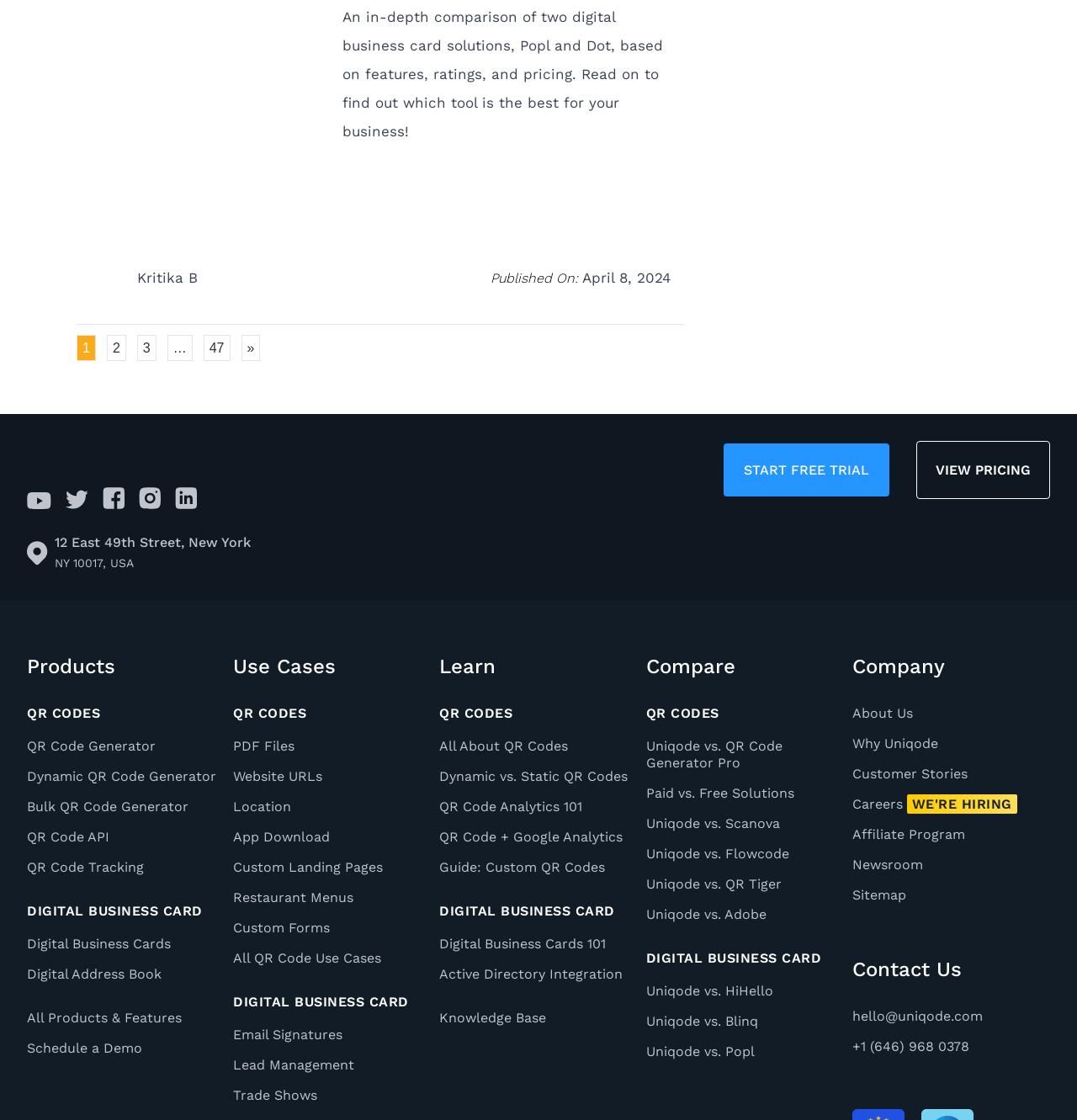How many products are listed under QR Codes?
Look at the image and provide a detailed response to the question.

There are six products listed under QR Codes, which can be found by looking at the links 'QR Code Generator', 'Dynamic QR Code Generator', 'Bulk QR Code Generator', 'QR Code API', 'QR Code Tracking', and 'All QR Code Use Cases'.